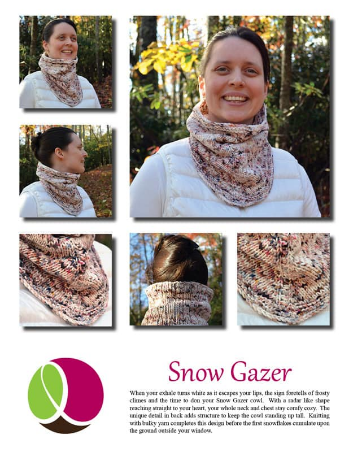Explain what the image portrays in a detailed manner.

This image features the "Snow Gazer Cowl," a modern accessory designed for warmth and style. The cowl is showcased on a model in various poses, highlighting its versatility and fashionable appeal. The soft, textured fabric is adorned with a blend of earthy tones, perfectly complementing the natural outdoor setting. Surrounding the model are additional images offering different angles of the cowl, emphasizing its generous drape and snug fit. The elegant design allows for comfort and functionality, making it ideal for chilly days. Underneath the visuals, a description encapsulates the essence of the cowl, inviting viewers to appreciate its unique design that merges fashion with practicality while enjoying the beauty of the outdoors.